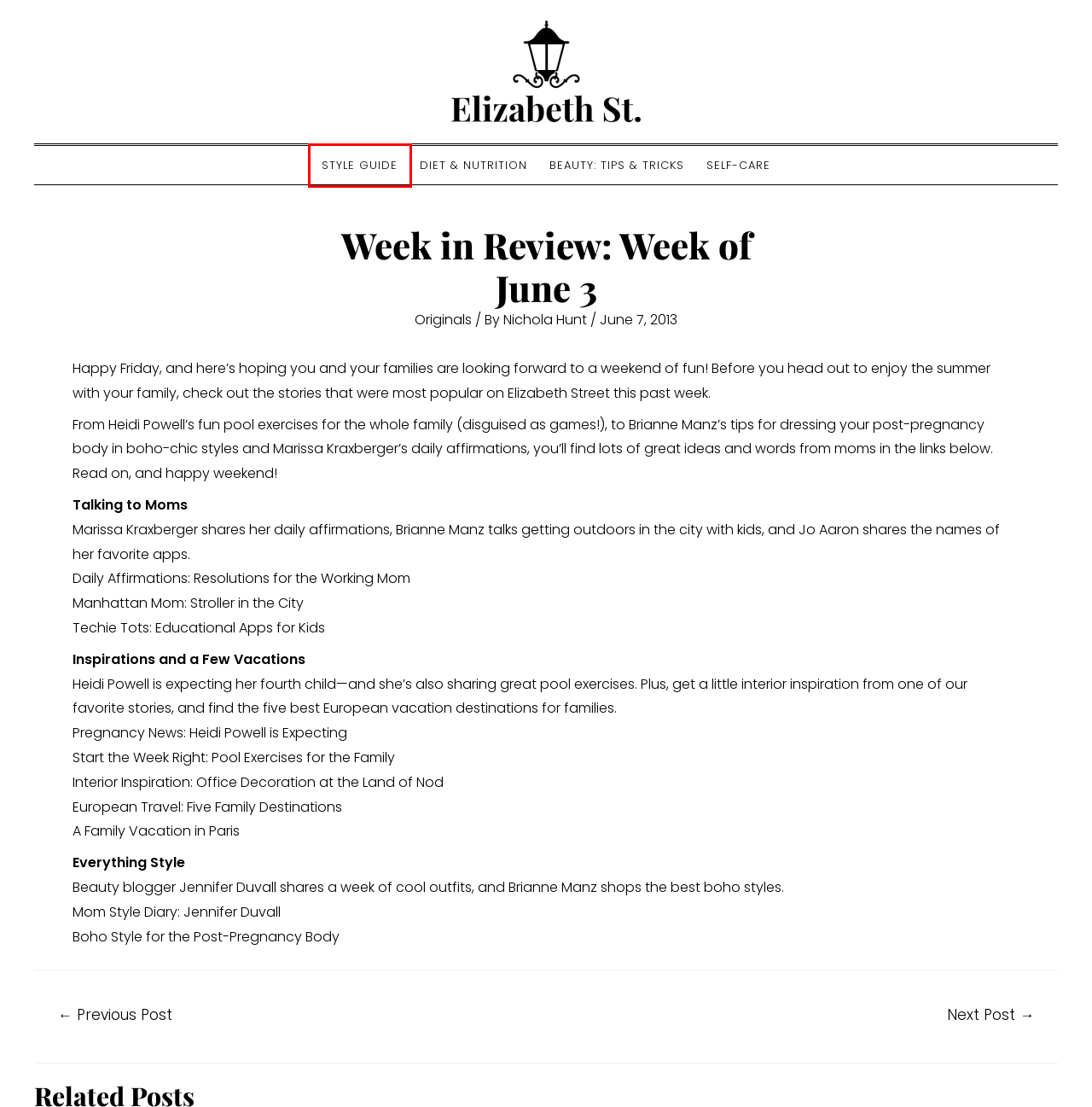Analyze the given webpage screenshot and identify the UI element within the red bounding box. Select the webpage description that best matches what you expect the new webpage to look like after clicking the element. Here are the candidates:
A. Originals Archives | Elizabeth Street
B. Beauty Archives | Elizabeth Street
C. Diet Archives | Elizabeth Street
D. The Top 4 Must-Read Parenting Books of 2012
E. High-End Fashion Available At Home | Elizabeth Street
F. Self-Care Archives | Elizabeth Street
G. Kid-Friendly Travel: Boutique Hotels
H. Style Archives | Elizabeth Street

H